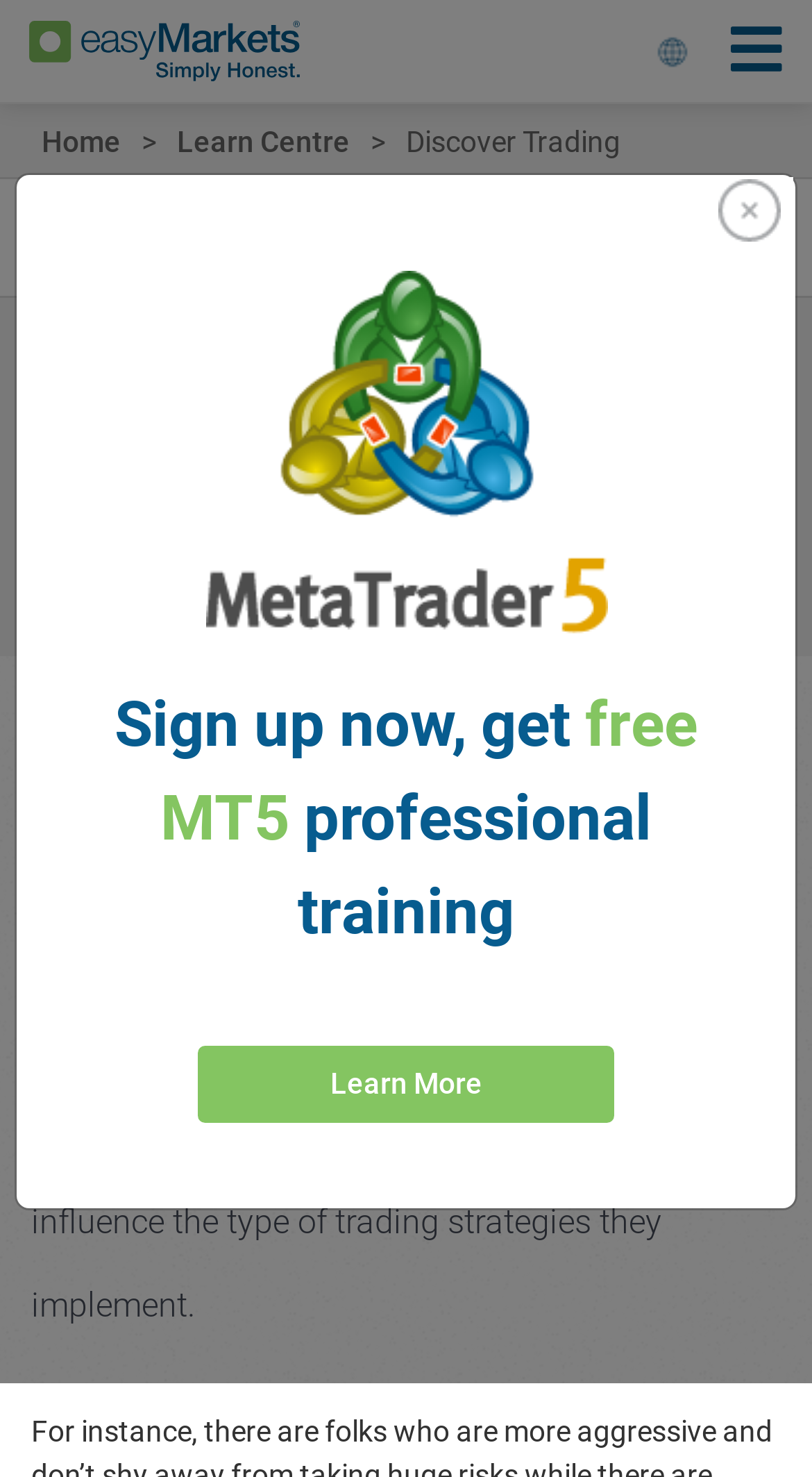Identify and extract the main heading of the webpage.

Different Trading Types